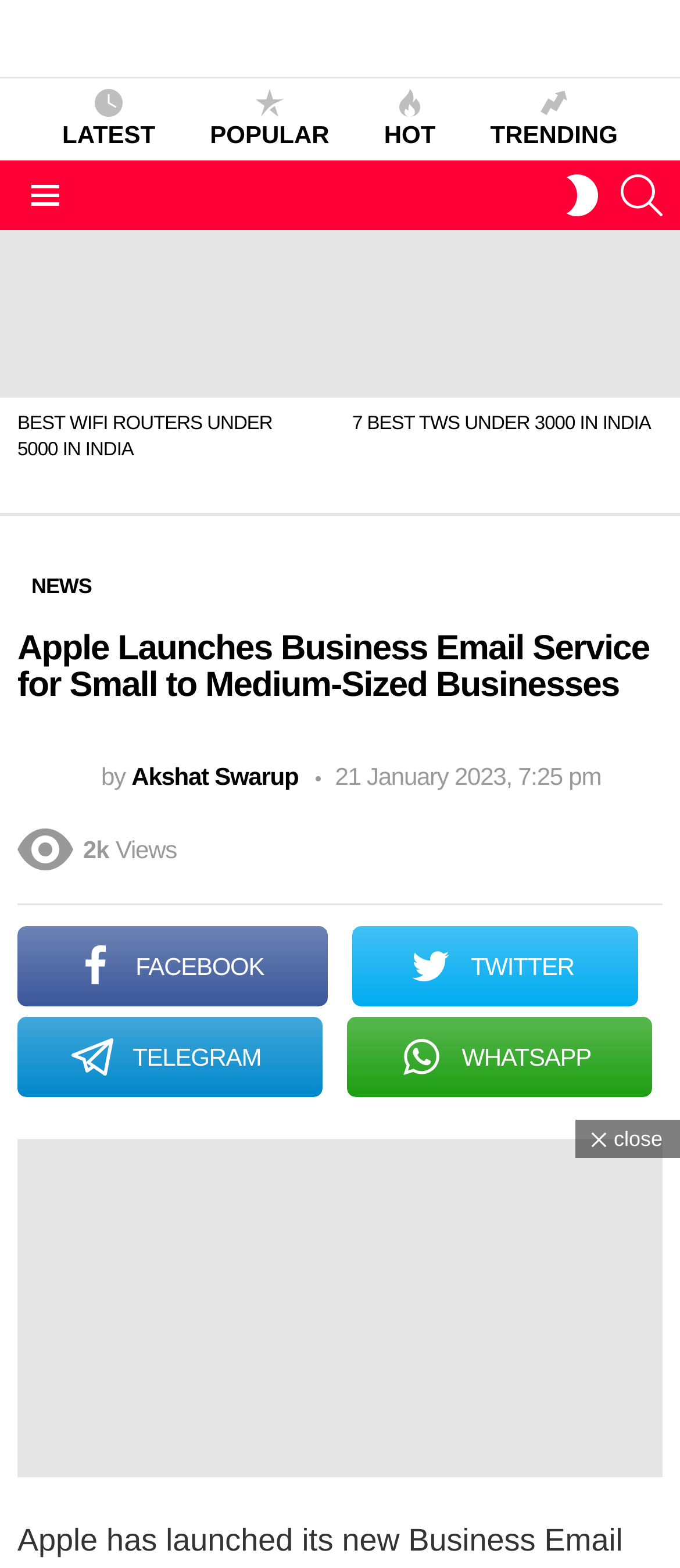Can you find the bounding box coordinates for the element that needs to be clicked to execute this instruction: "Search"? The coordinates should be given as four float numbers between 0 and 1, i.e., [left, top, right, bottom].

[0.913, 0.102, 0.974, 0.147]